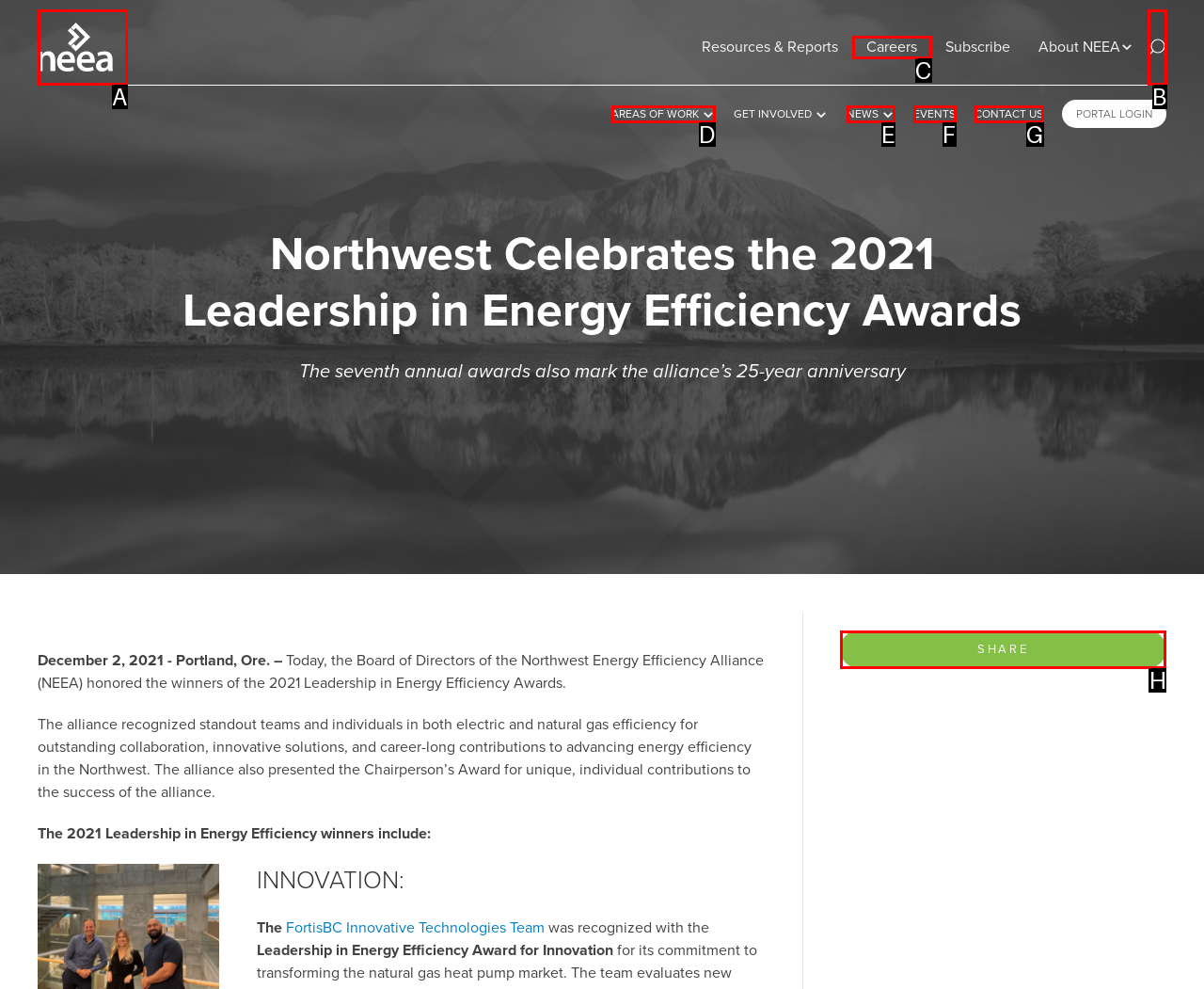From the available choices, determine which HTML element fits this description: parent_node: Resources & Reports Respond with the correct letter.

A